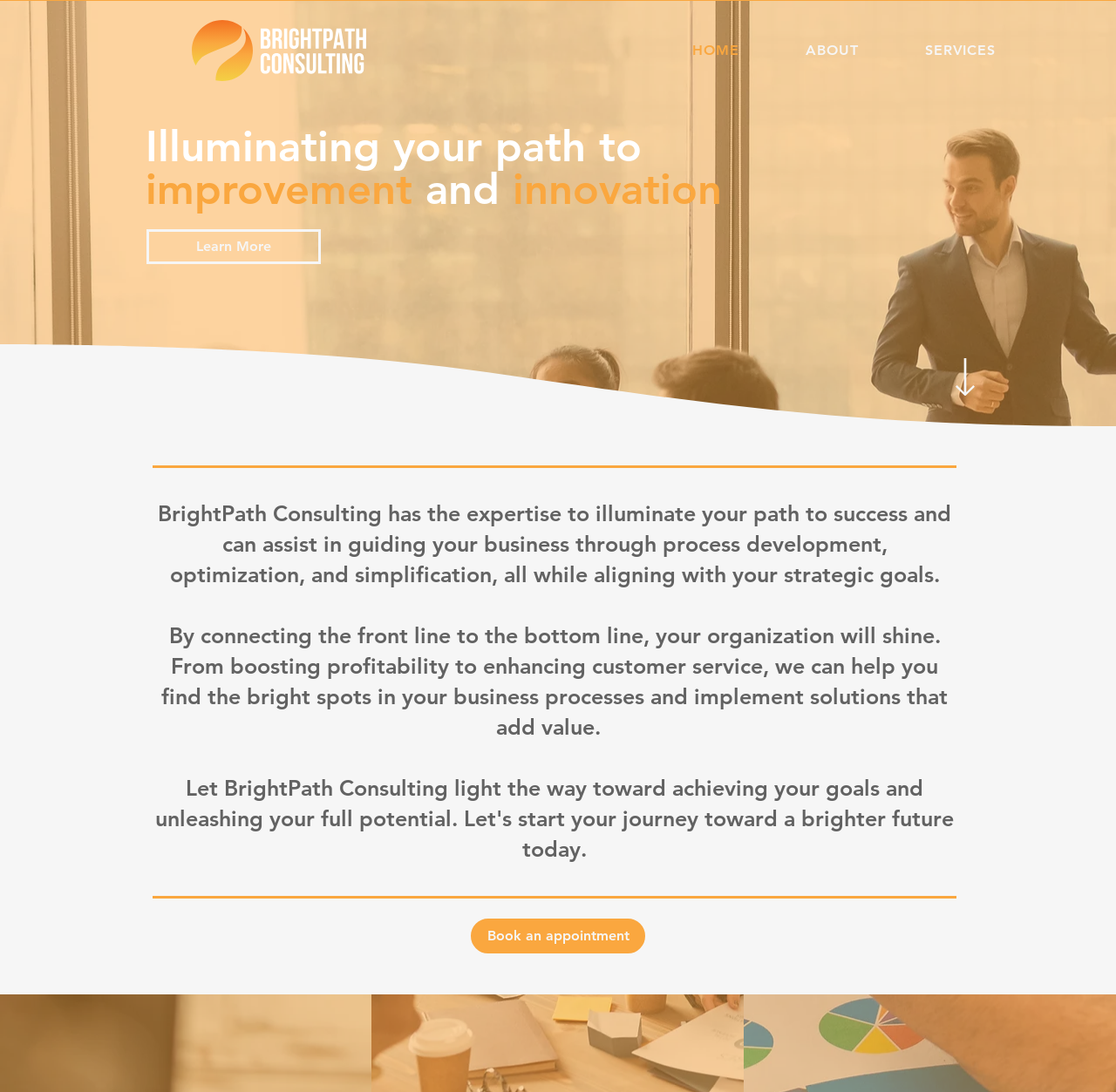How can one get started with BrightPath Consulting?
Using the image as a reference, answer with just one word or a short phrase.

Book an appointment